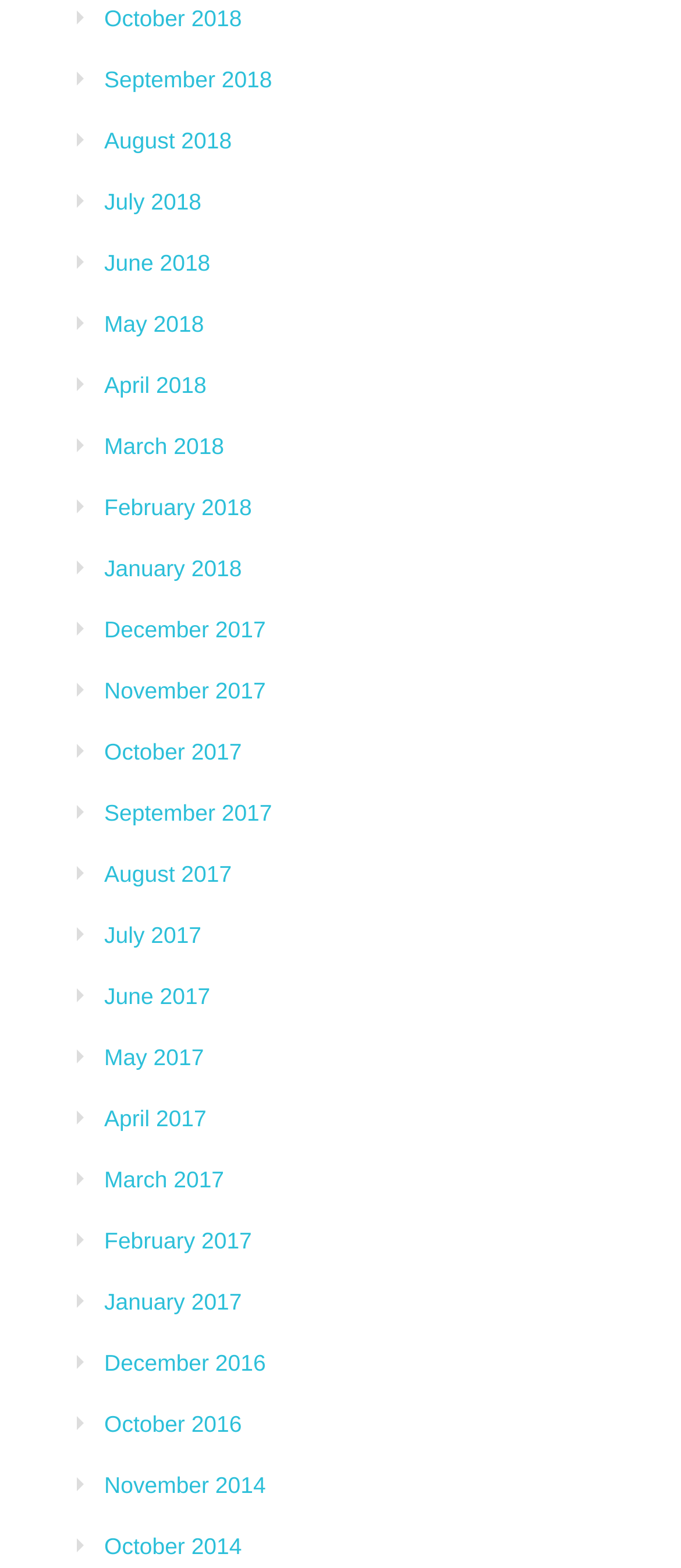What is the earliest month listed?
Look at the image and respond with a one-word or short-phrase answer.

October 2014